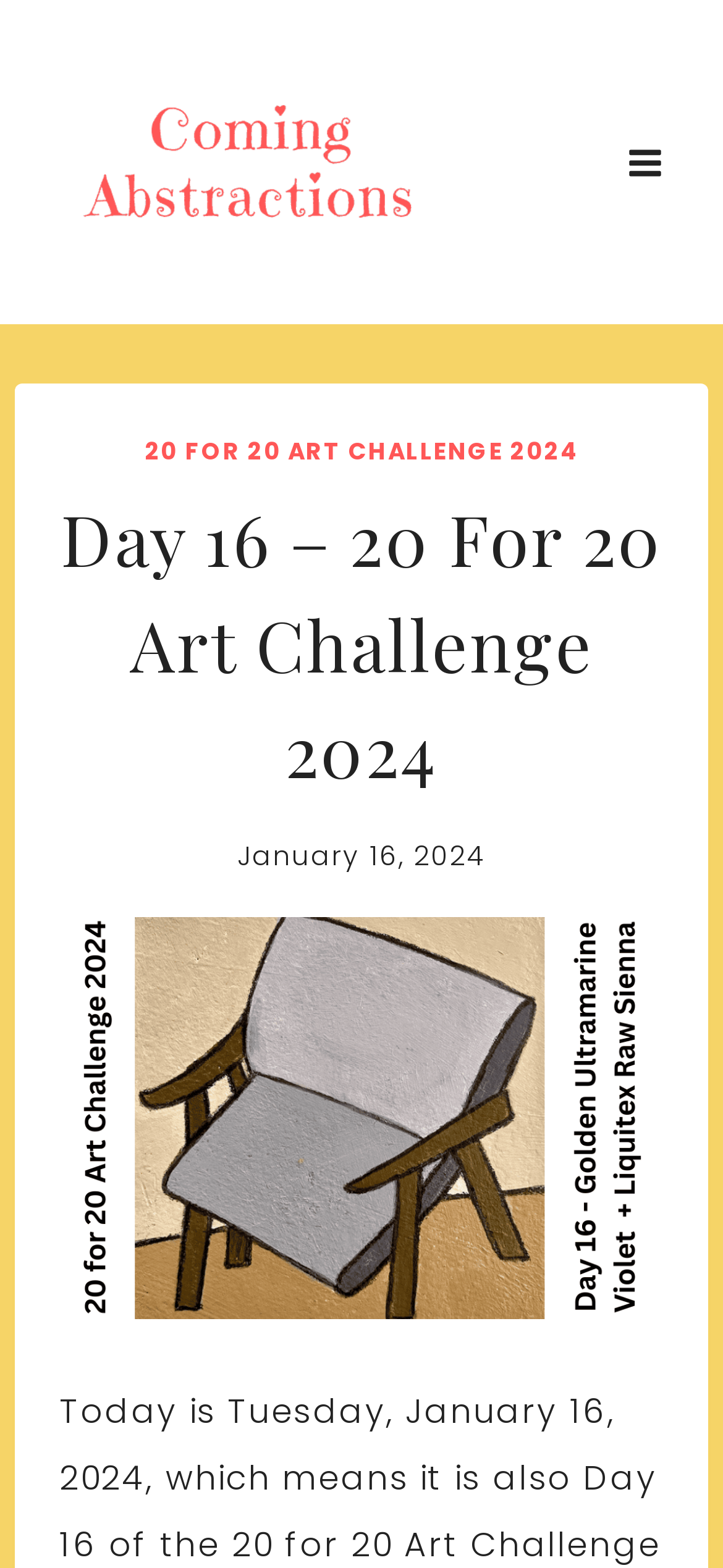Answer the question below using just one word or a short phrase: 
How many navigation buttons are there?

2